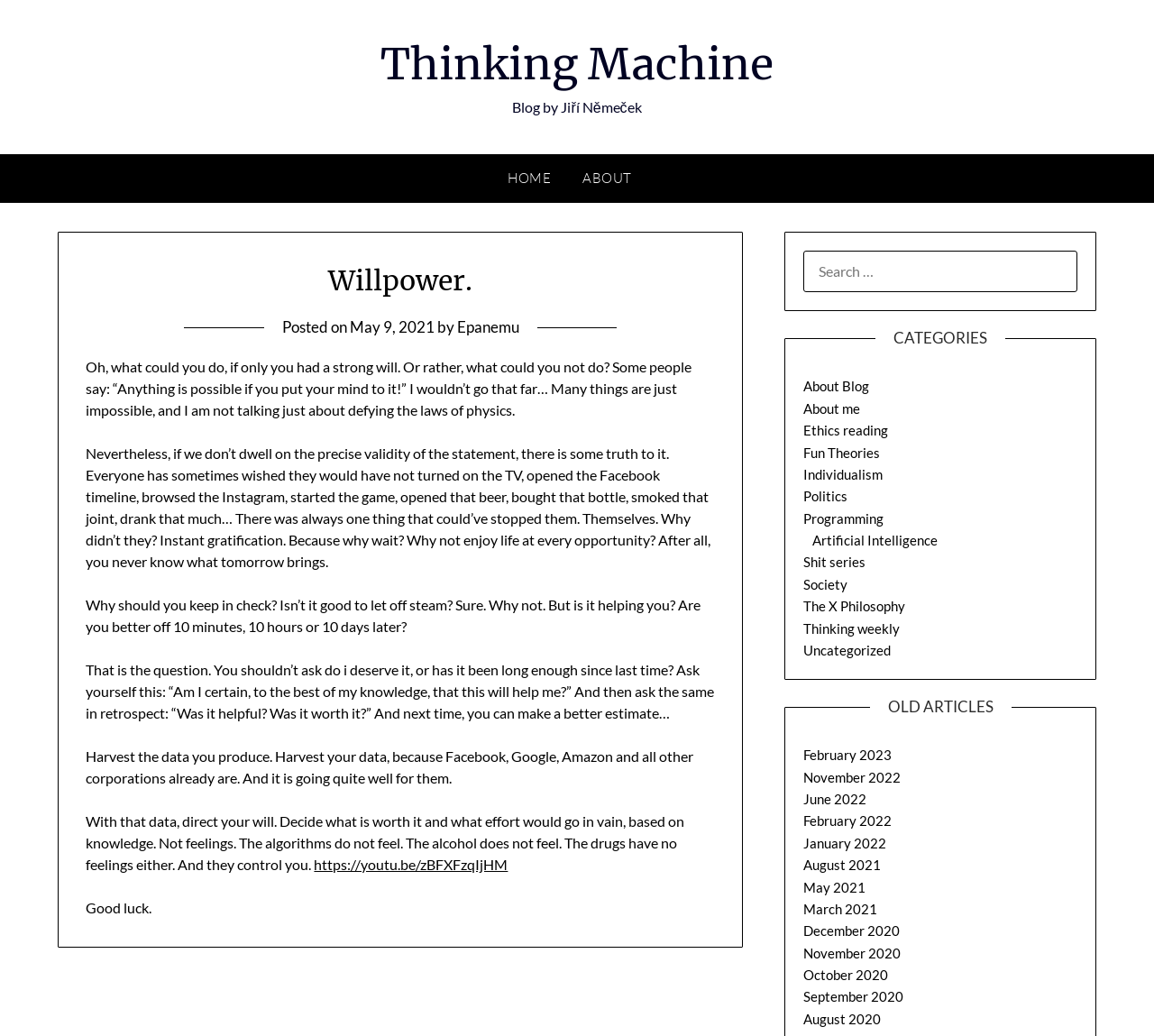Show the bounding box coordinates for the HTML element as described: "name="s" placeholder="Search …"".

[0.696, 0.242, 0.934, 0.282]